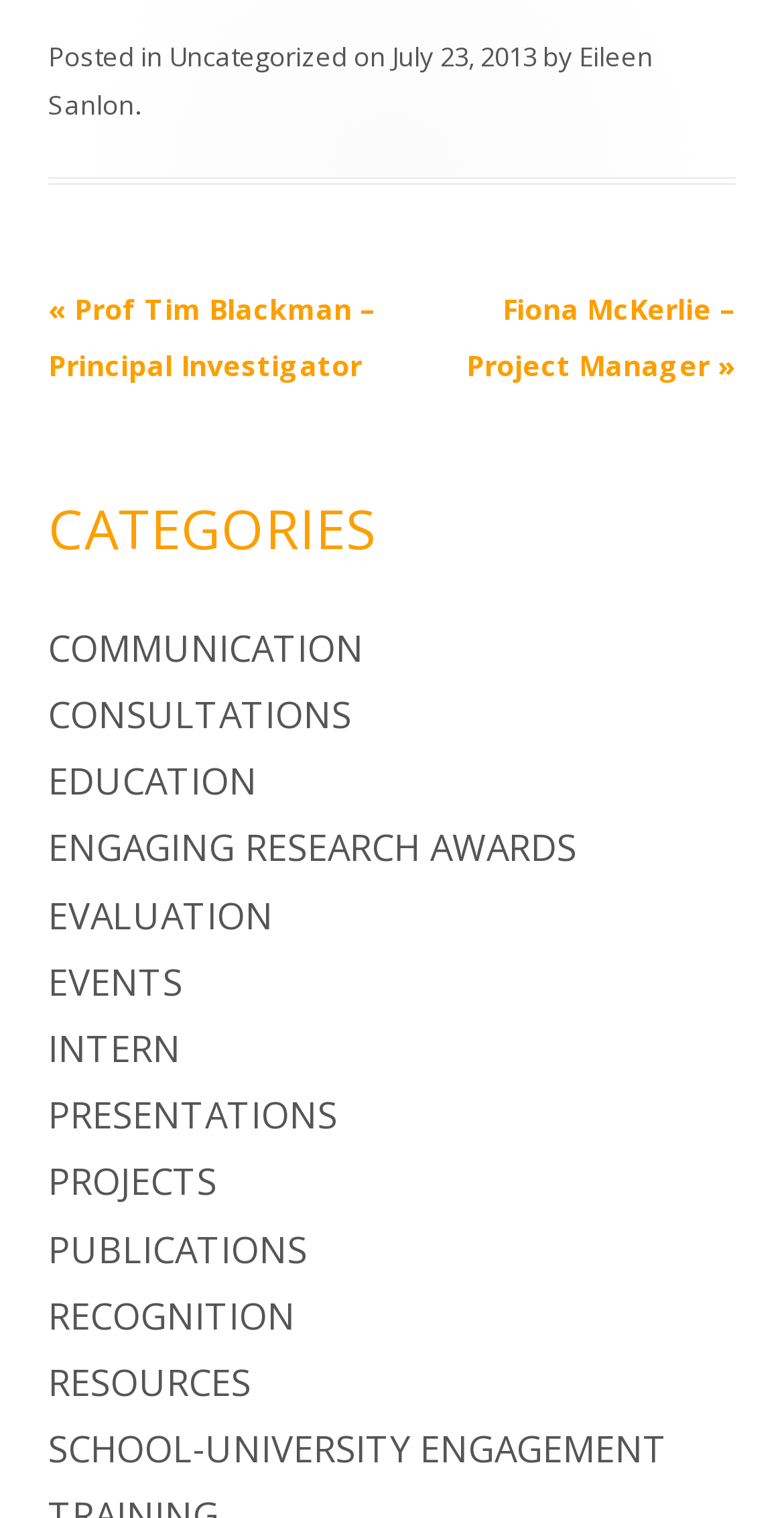Can you provide the bounding box coordinates for the element that should be clicked to implement the instruction: "Visit Eileen Sanlon's profile"?

[0.062, 0.025, 0.833, 0.081]